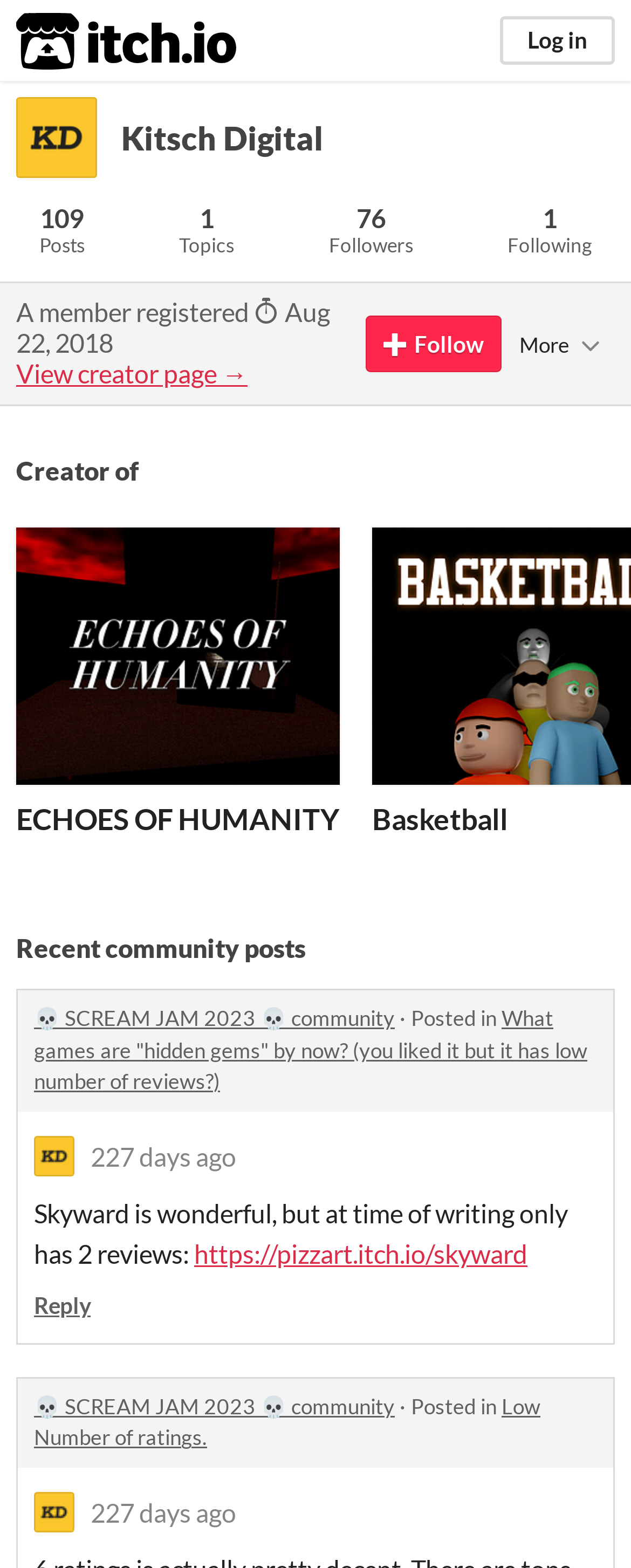Determine the bounding box coordinates of the clickable region to carry out the instruction: "Toggle navigation".

None